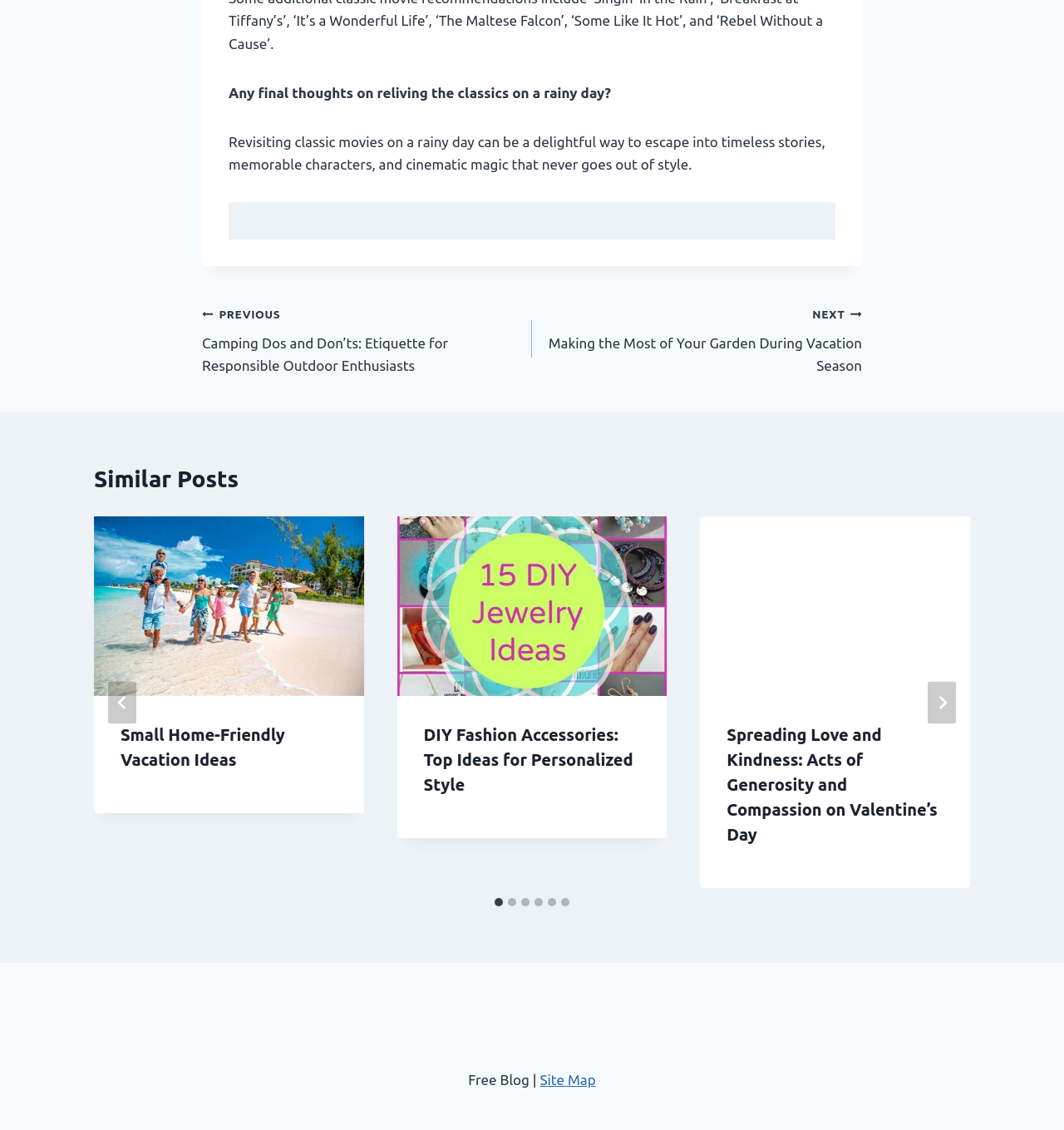Please identify the bounding box coordinates of the area that needs to be clicked to follow this instruction: "Click on the 'NEXT Making the Most of Your Garden During Vacation Season' link".

[0.5, 0.267, 0.81, 0.333]